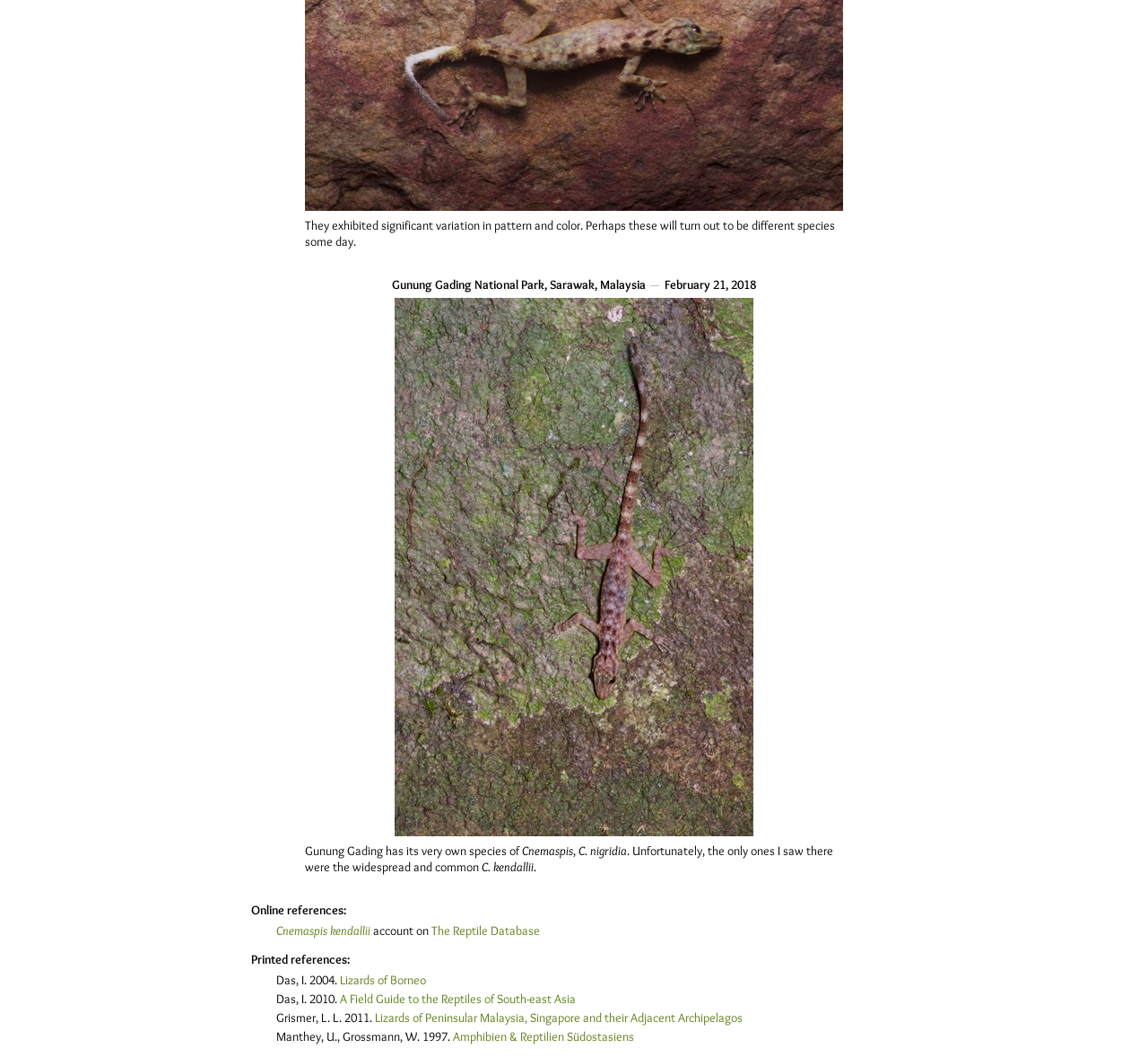Analyze the image and answer the question with as much detail as possible: 
How many online references are provided?

I counted the number of online references by looking at the links provided under the 'Online references:' section, which are 'Cnemaspis kendallii' and 'The Reptile Database'.